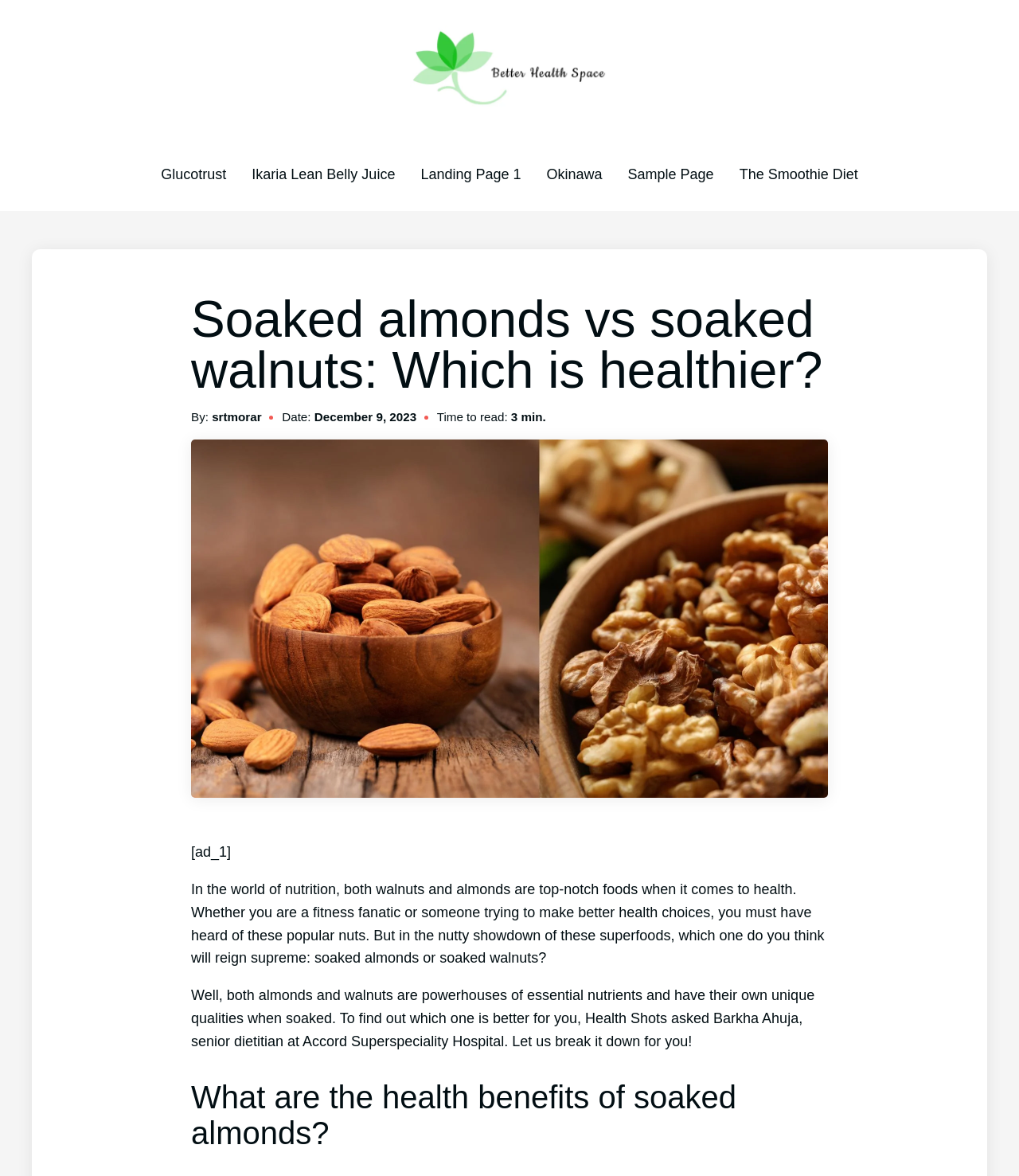How many links are there in the top section?
Provide a fully detailed and comprehensive answer to the question.

I counted the links in the top section of the webpage, which are 'Better Health Space', 'Glucotrust', 'Ikaria Lean Belly Juice', 'Landing Page 1', 'Okinawa', and 'The Smoothie Diet'. There are 6 links in total.